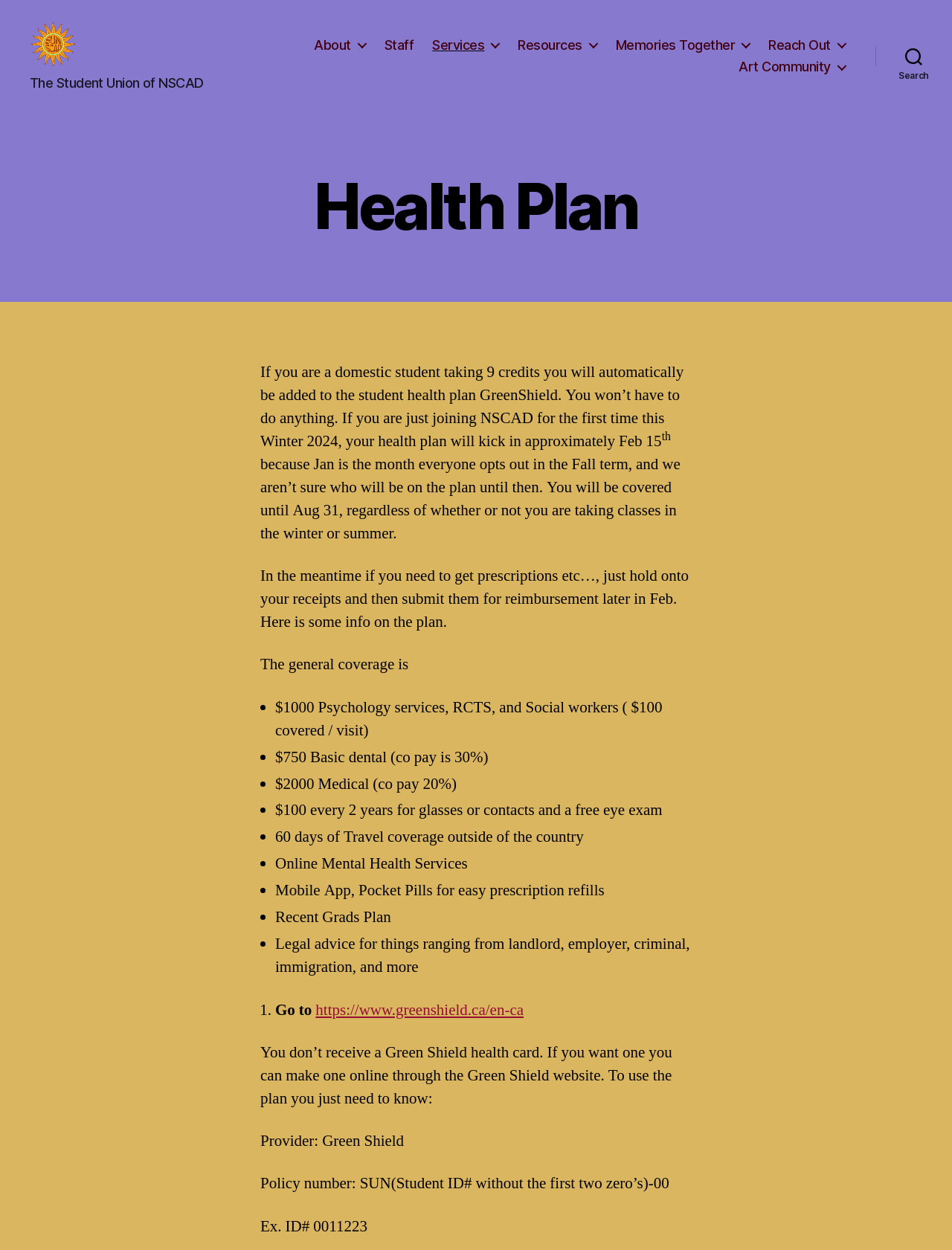Determine the bounding box coordinates of the clickable element necessary to fulfill the instruction: "Visit the Green Shield website". Provide the coordinates as four float numbers within the 0 to 1 range, i.e., [left, top, right, bottom].

[0.332, 0.816, 0.55, 0.832]